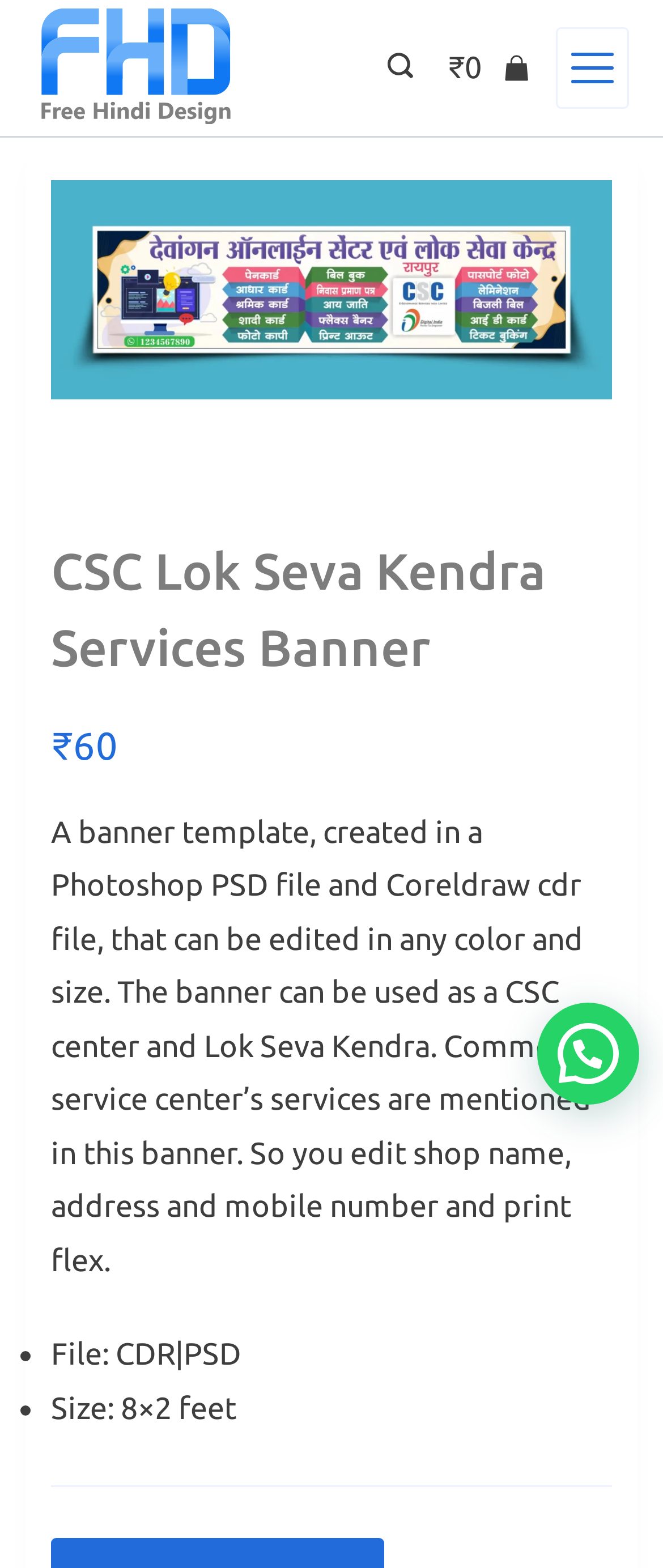Provide a one-word or one-phrase answer to the question:
What is the size of the banner?

8×2 feet